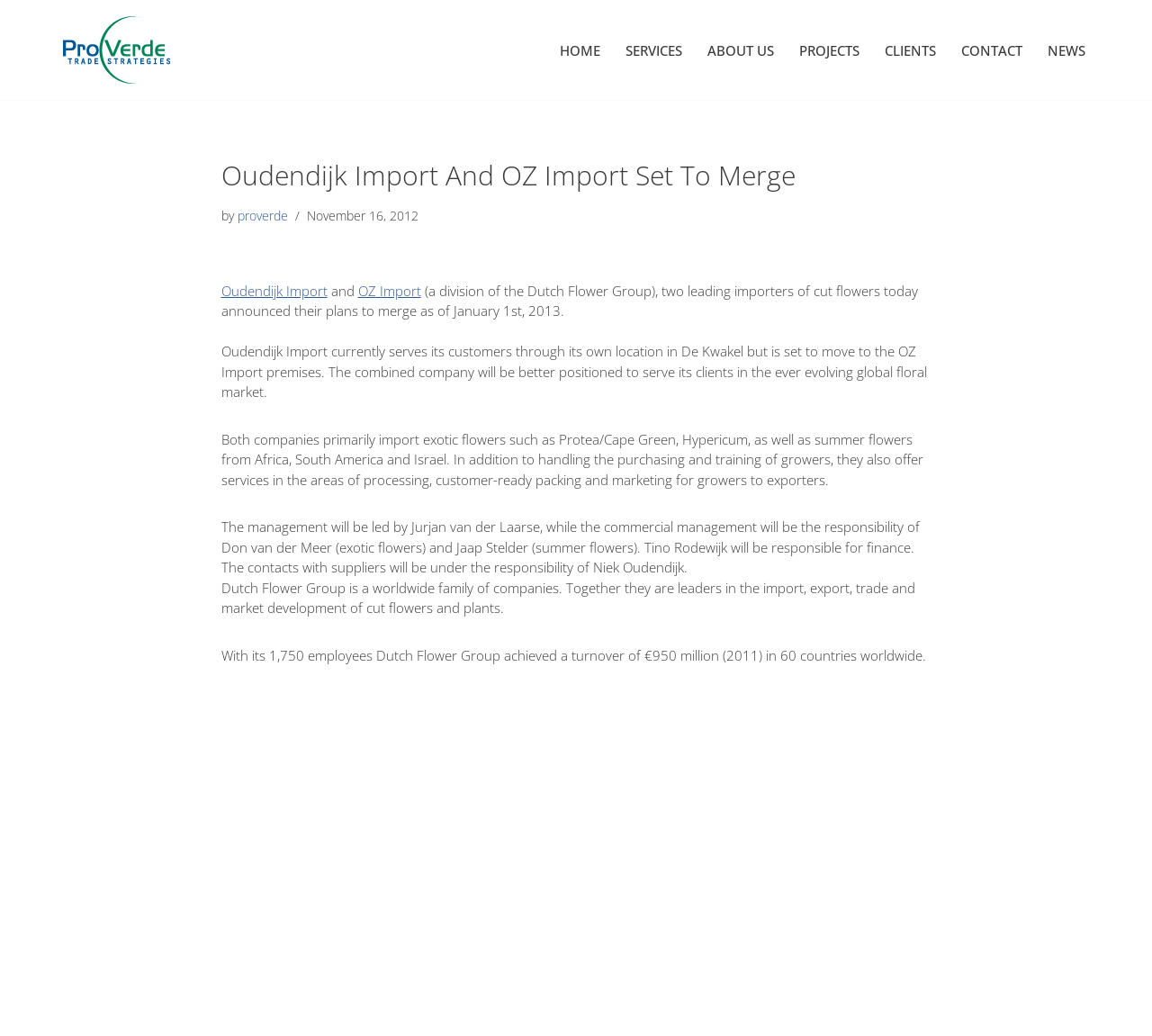Please identify and generate the text content of the webpage's main heading.

Oudendijk Import And OZ Import Set To Merge